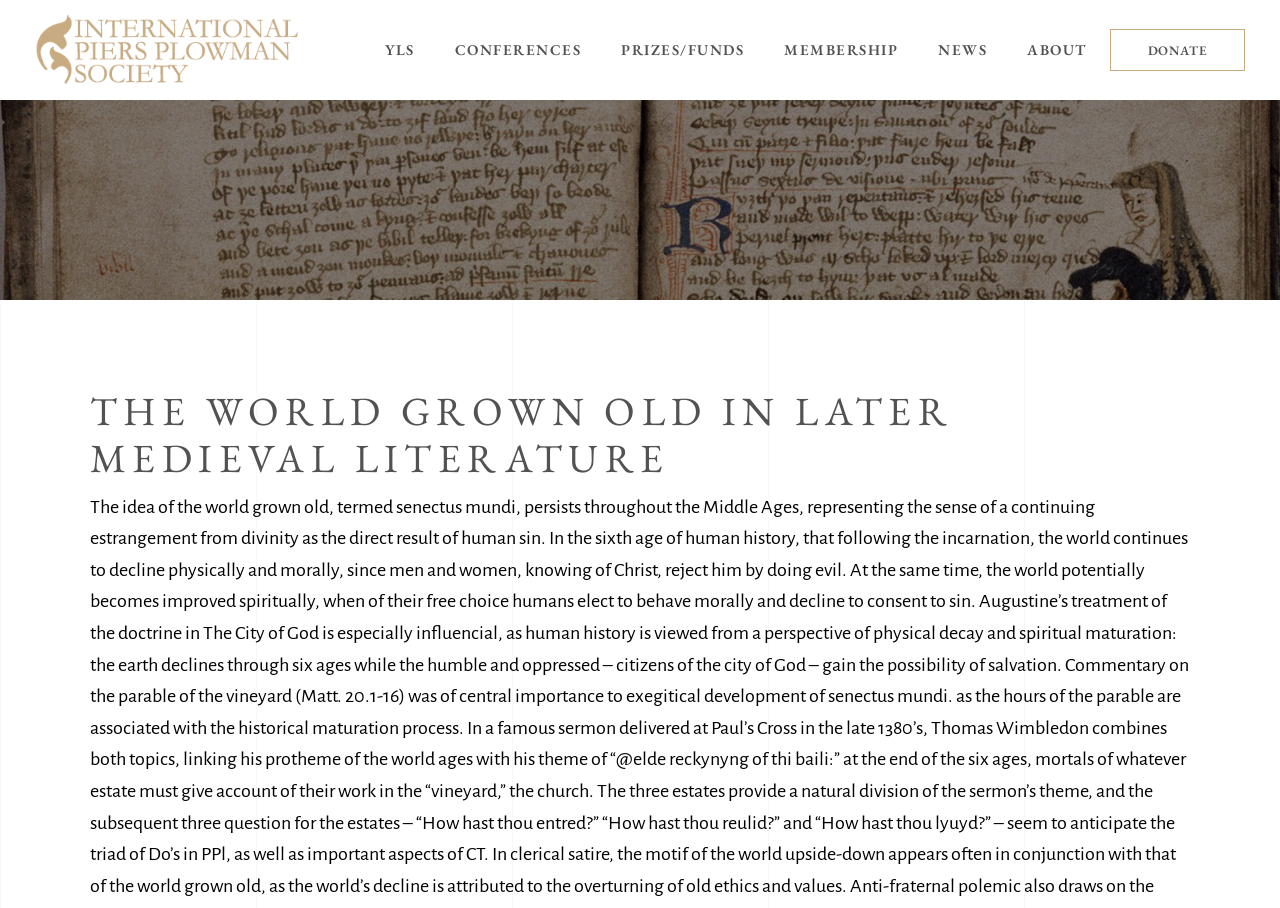Please give a concise answer to this question using a single word or phrase: 
How many images are in the logo section?

3